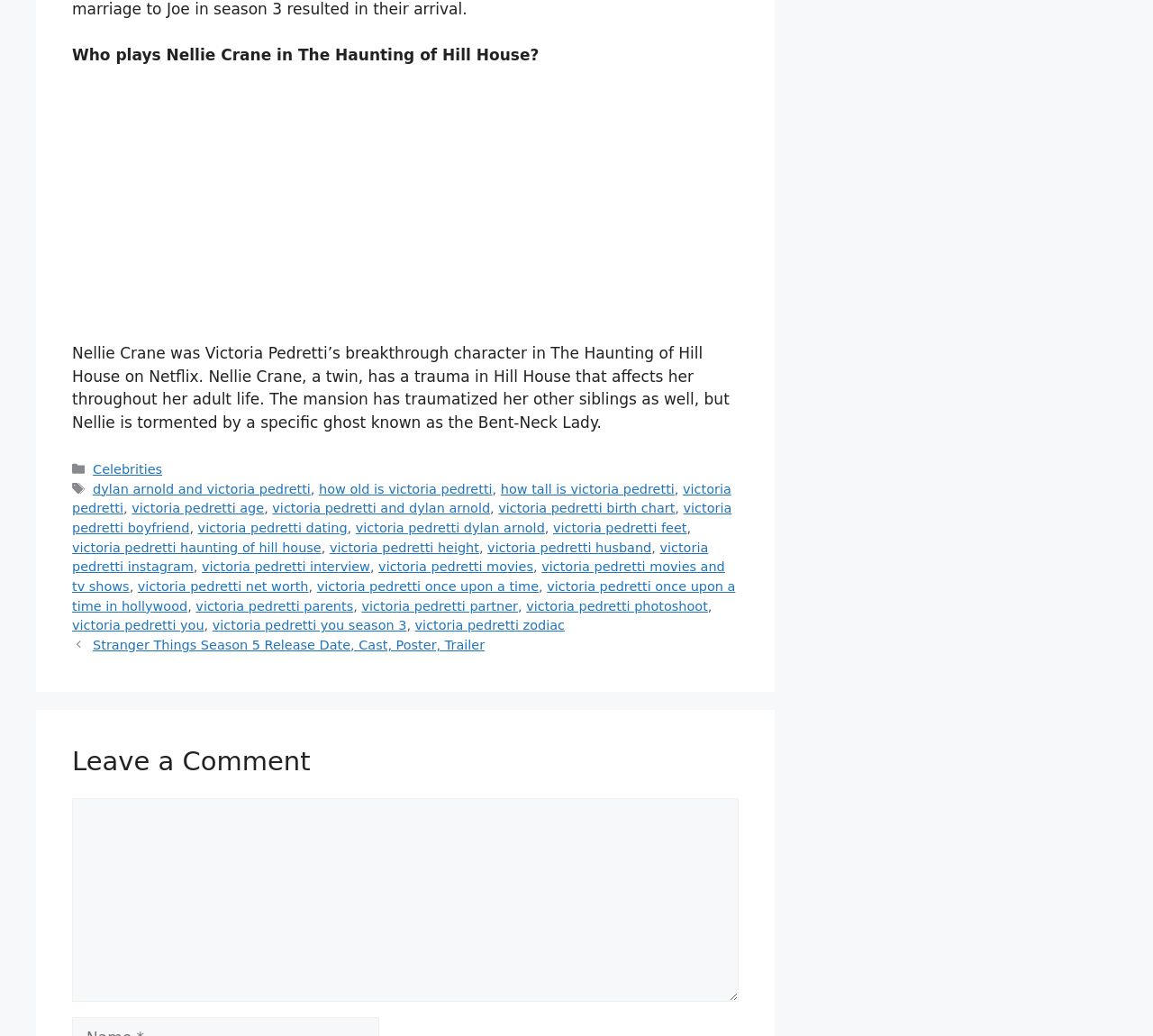Please specify the bounding box coordinates of the element that should be clicked to execute the given instruction: 'Click on the link to know more about Victoria Pedretti's age'. Ensure the coordinates are four float numbers between 0 and 1, expressed as [left, top, right, bottom].

[0.062, 0.484, 0.229, 0.498]